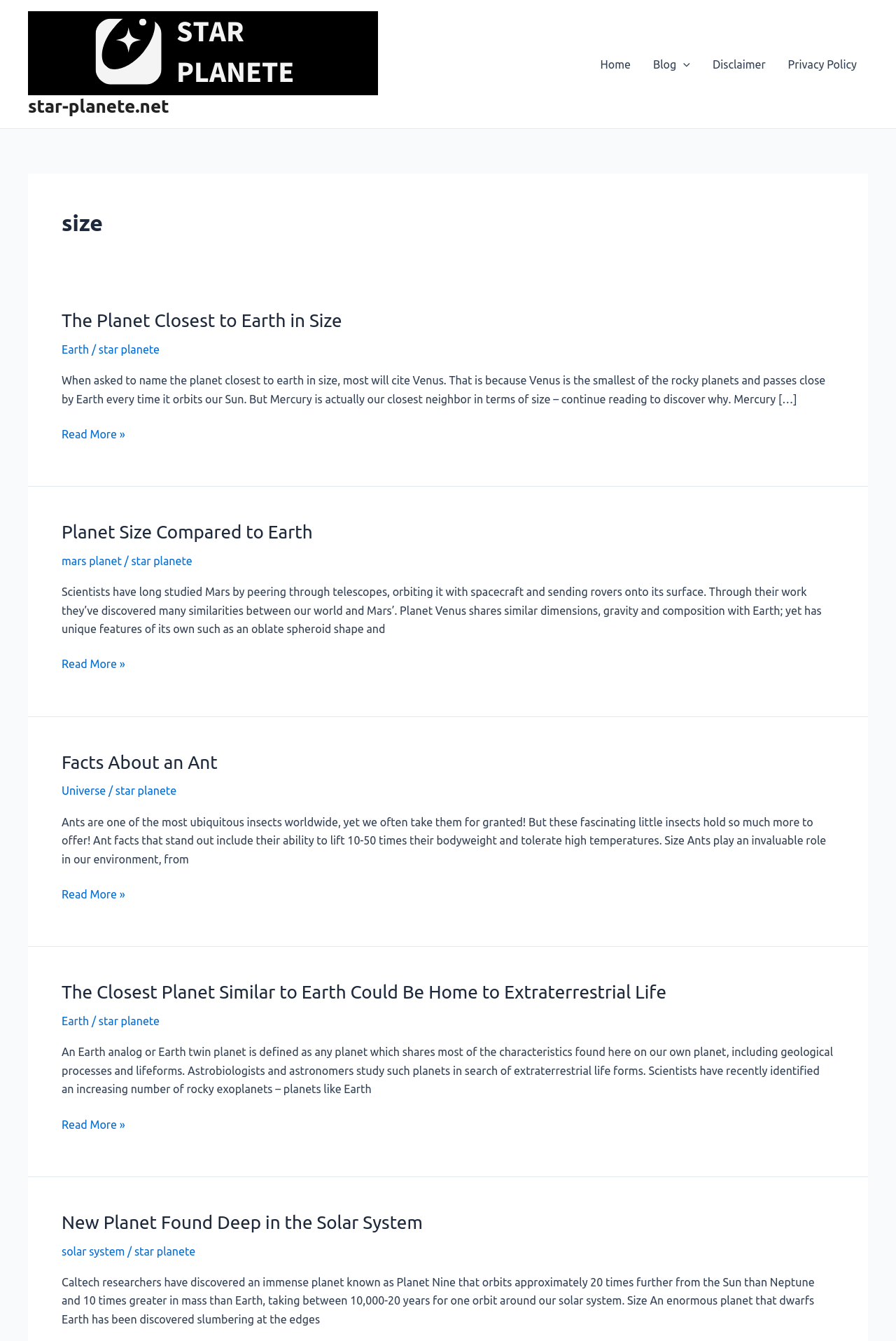Select the bounding box coordinates of the element I need to click to carry out the following instruction: "learn more about planet size compared to Earth".

[0.069, 0.317, 0.14, 0.331]